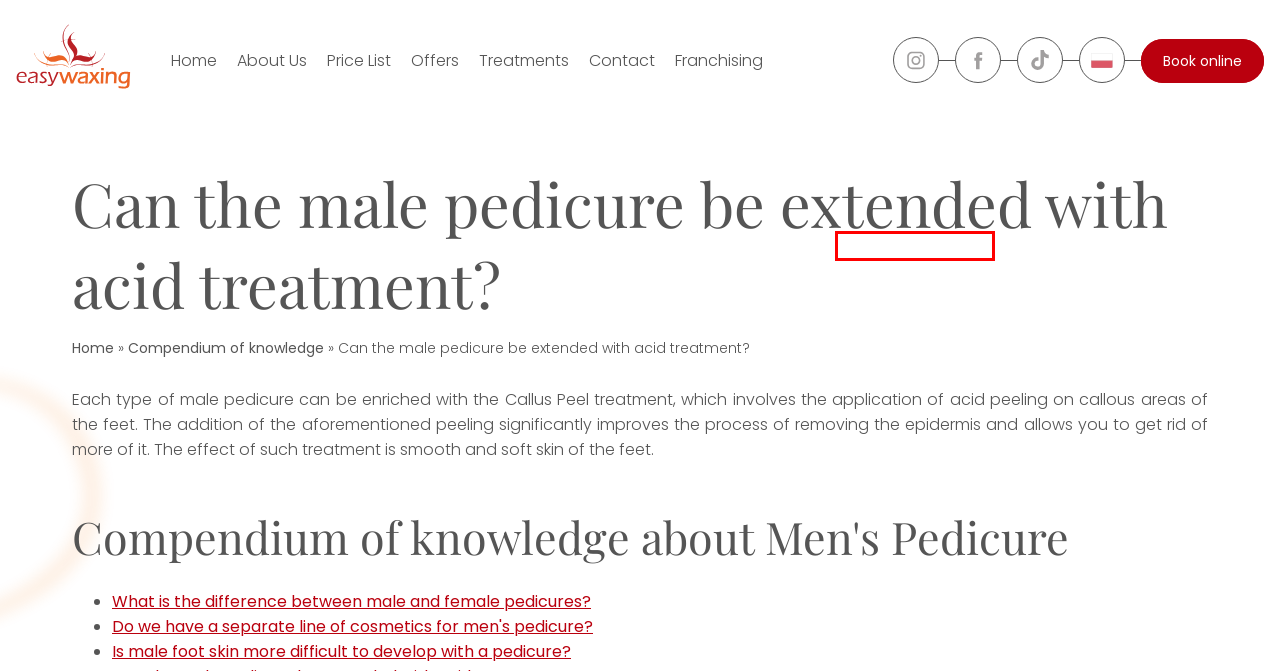Inspect the screenshot of a webpage with a red rectangle bounding box. Identify the webpage description that best corresponds to the new webpage after clicking the element inside the bounding box. Here are the candidates:
A. Classic Manicure Warsaw Wroclaw French Manicure 200 Colors
B. Endermology Warsaw LPG 4 in 1 - Laser RF Infrared Cavitation
C. Price List
D. Boyzilian Male Waxing Warsaw & Wroclaw Men's Bikini Waxing
E. Partners - Easywaxing
F. Easy Waxing Discount Card
G. Diamond Microdermabrasion Warsaw Wroclaw Mechanical Peel
H. Do we have a separate line of cosmetics for men's pedicure? - Easywaxing

G